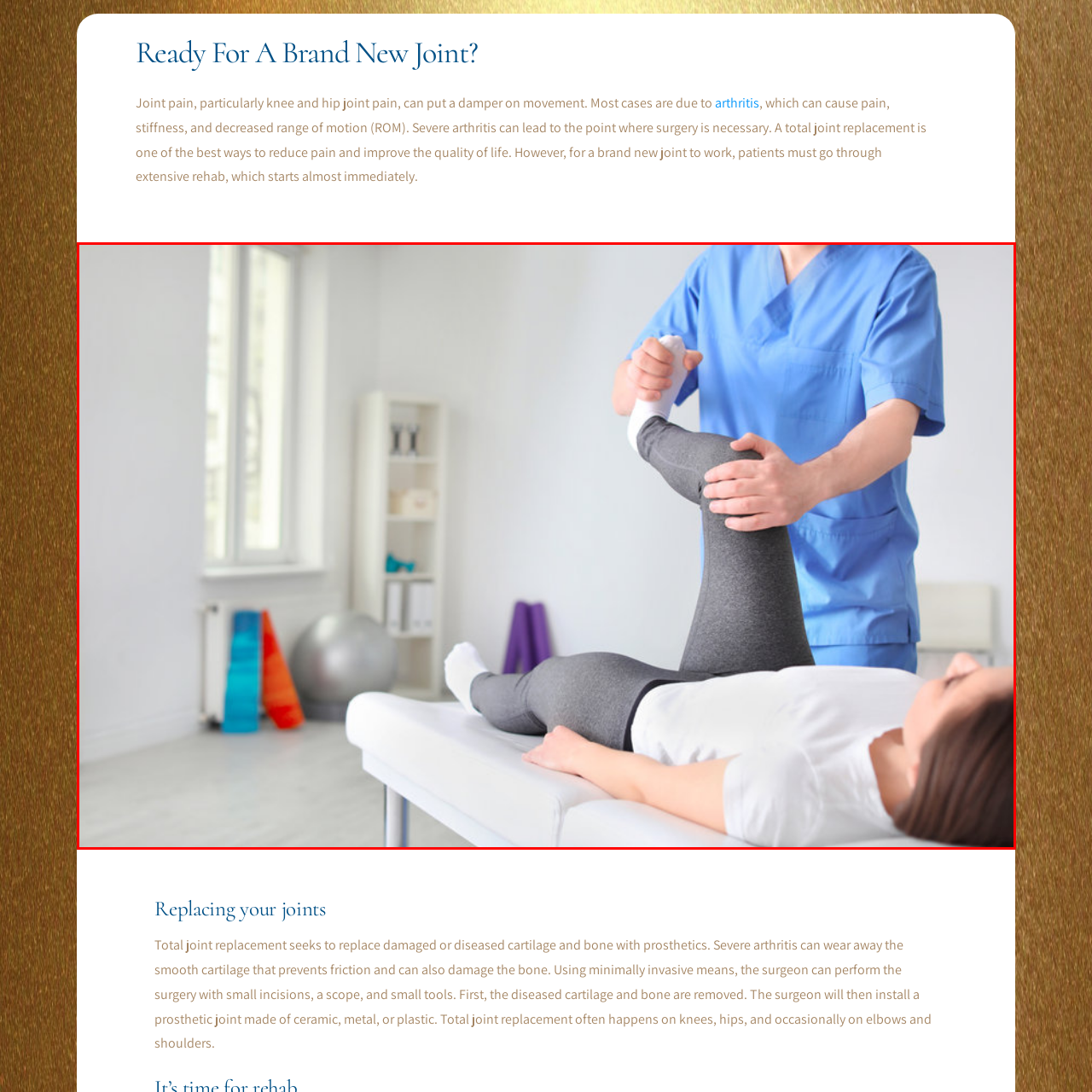Use the image within the highlighted red box to answer the following question with a single word or phrase:
What type of light is filtering through the window?

Soft natural light